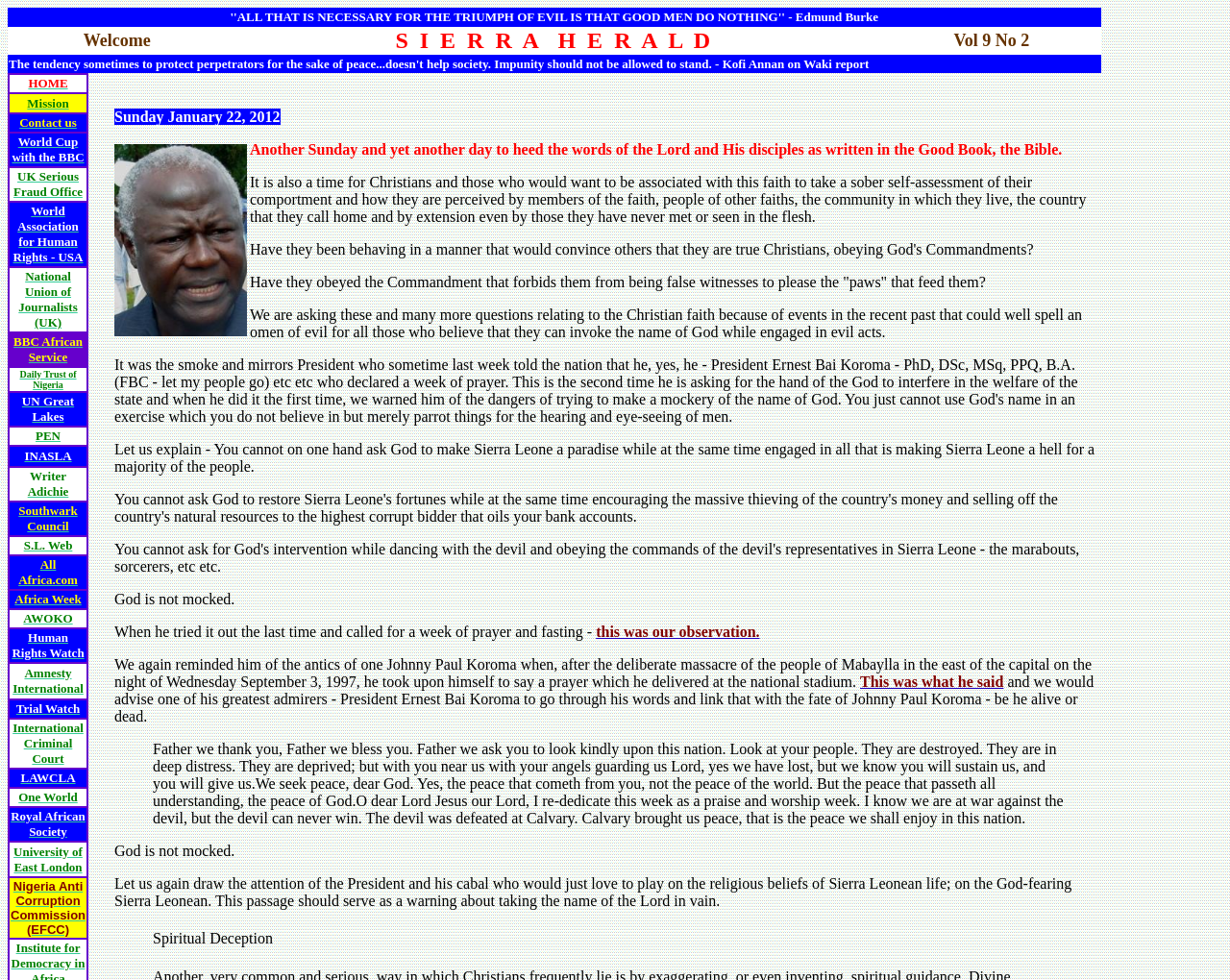Point out the bounding box coordinates of the section to click in order to follow this instruction: "Read about World Cup with the BBC".

[0.008, 0.136, 0.07, 0.17]